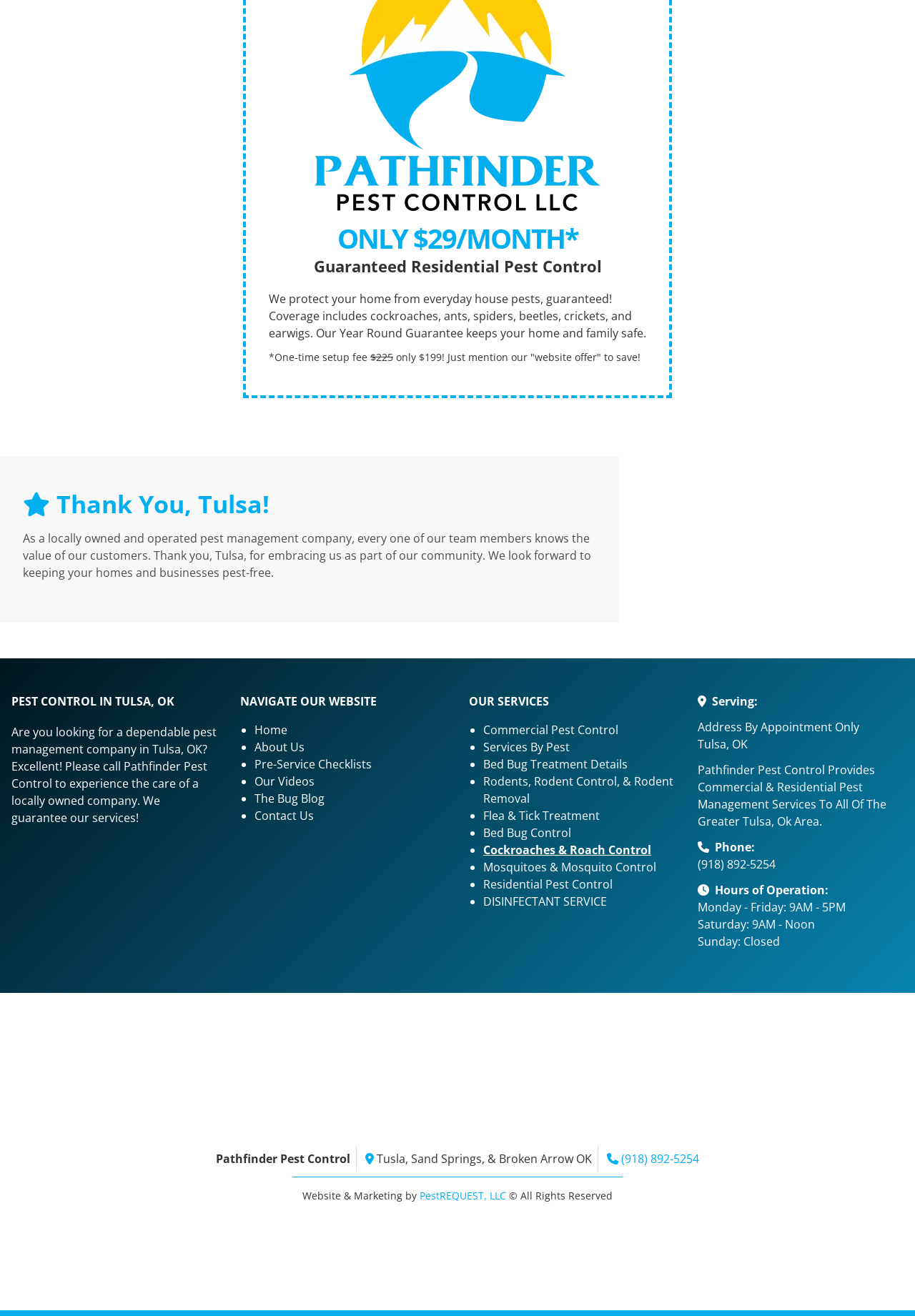Reply to the question with a single word or phrase:
What areas does the company serve?

Tulsa, OK